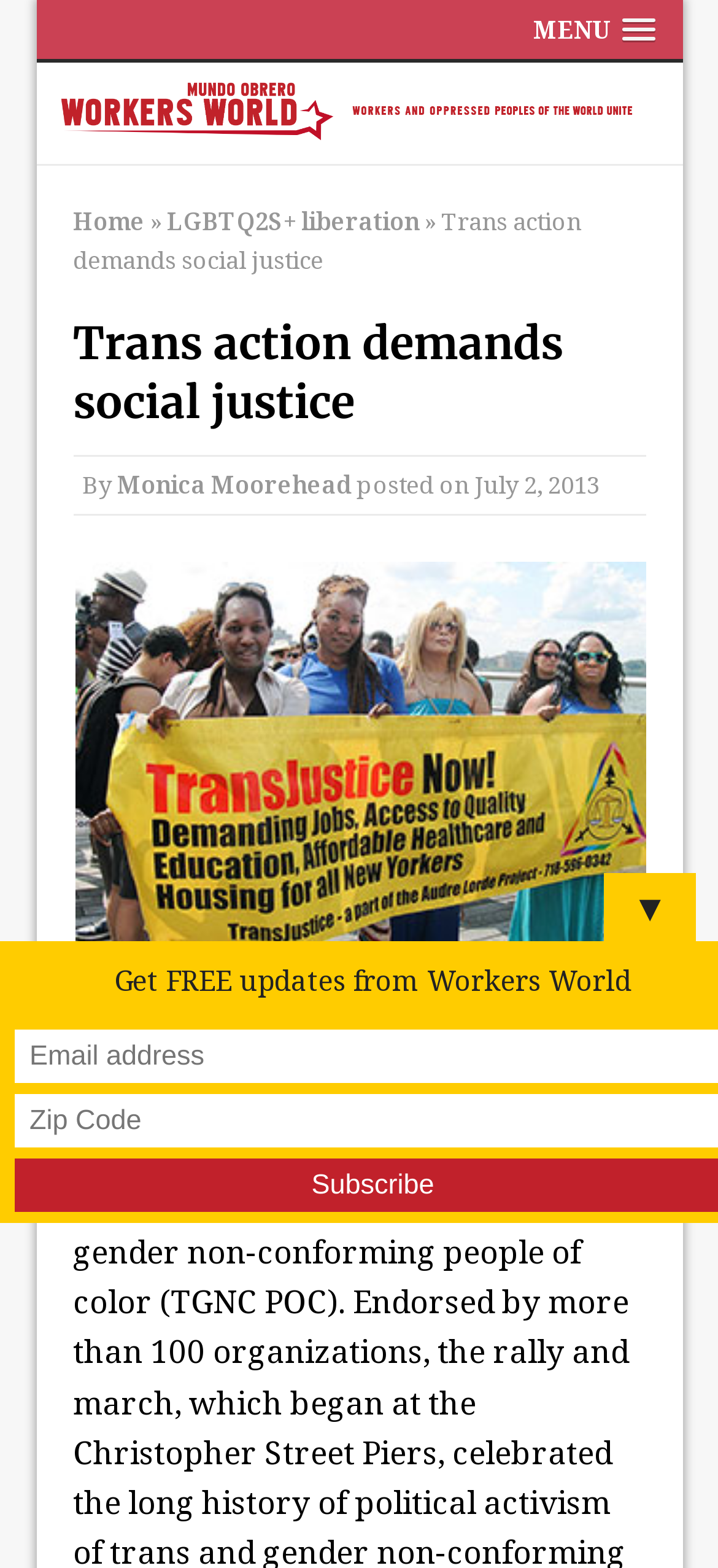What is the topic of the article?
Answer the question with a detailed and thorough explanation.

I determined the topic of the article by examining the link element with the text 'Trans Day of Action in New York on June 28.' which is a prominent element on the page and likely represents the main topic of the article.